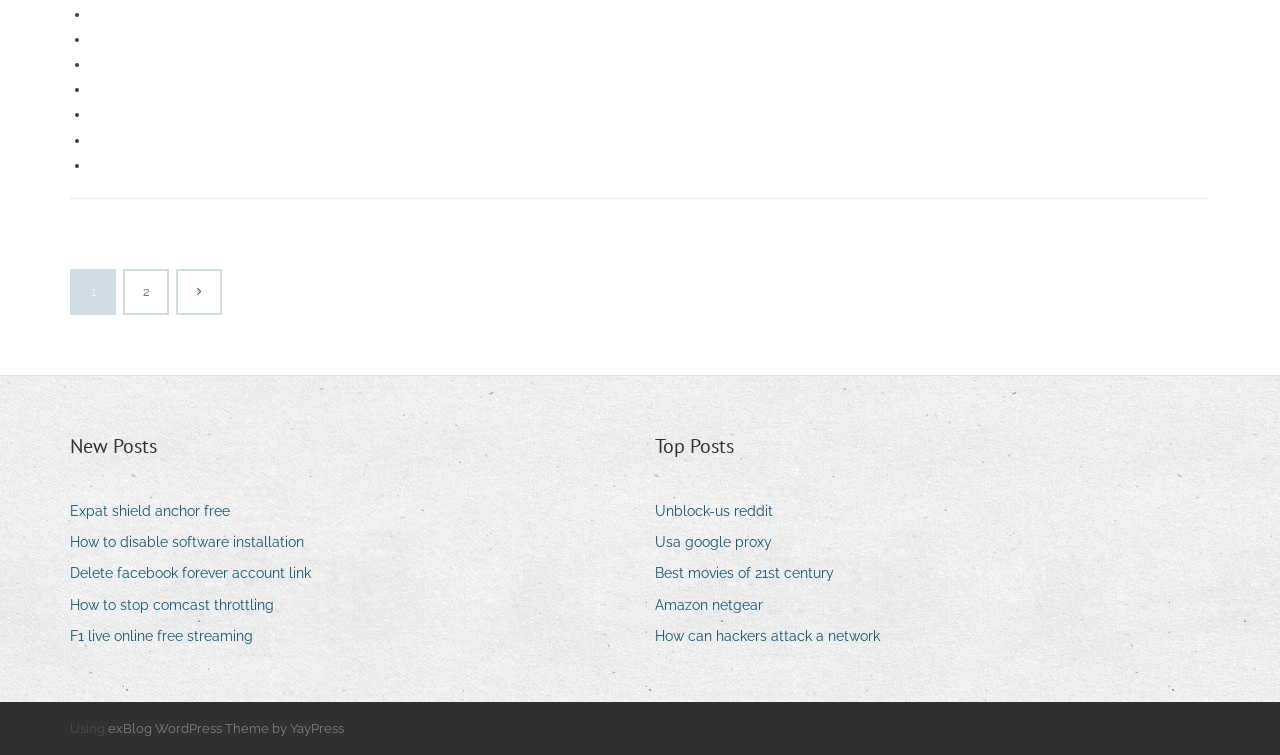Provide a brief response using a word or short phrase to this question:
What is the first post category?

New Posts